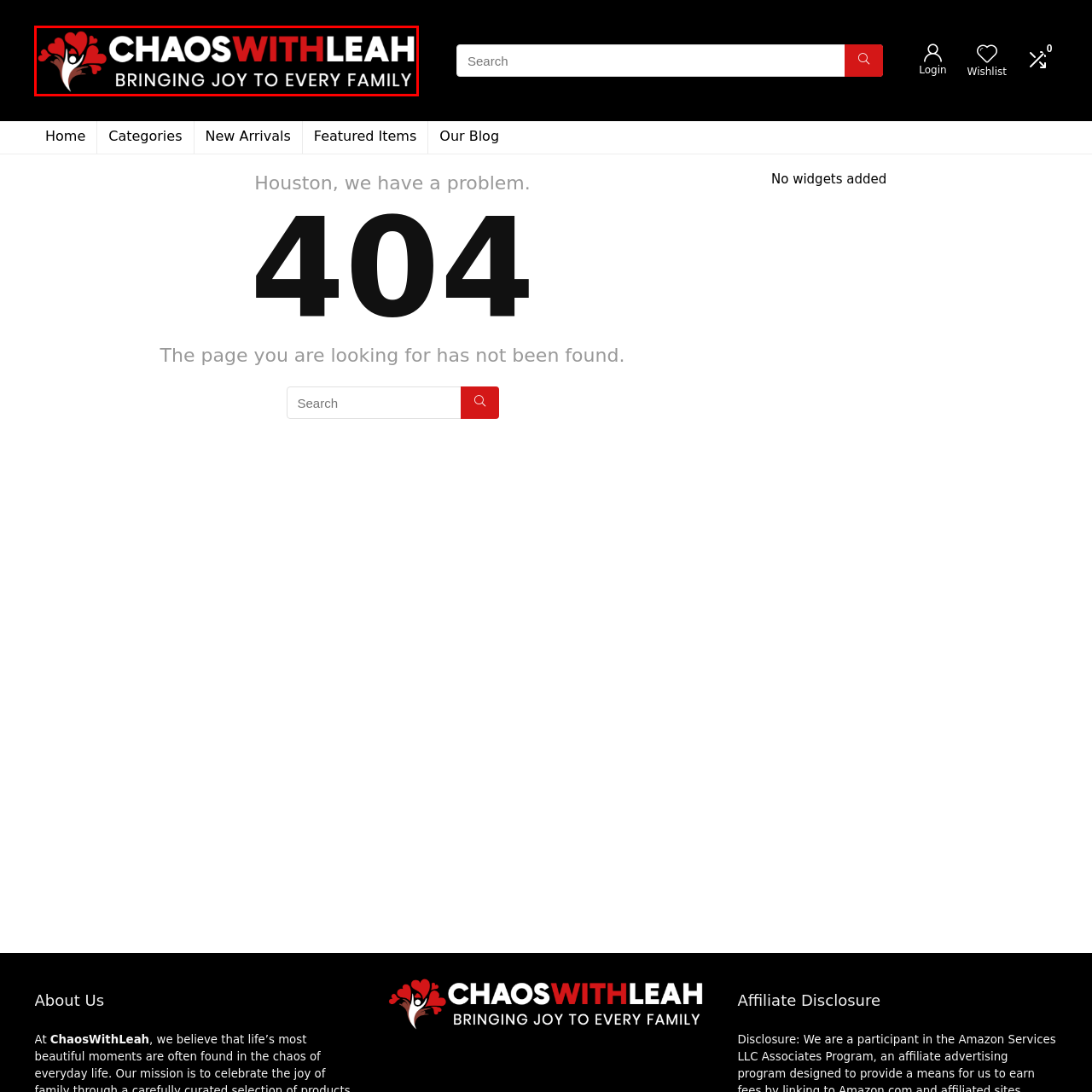Offer a detailed description of the content within the red-framed image.

The image features the logo of "ChaosWithLeah," prominently displayed with the text "CHAOSWITHLEAH" in bold, stylized red letters accompanied by a striking graphic of a tree intertwined with hearts. This symbolizes connection and joy, embodying the brand's mission of "Bringing Joy to Every Family," as indicated in the tagline beneath the logo. The overall design is vibrant and engaging, appealing to a family-oriented audience, and reflecting a sense of warmth and community. The logo effectively captures the essence of the brand's commitment to enhancing family experiences.